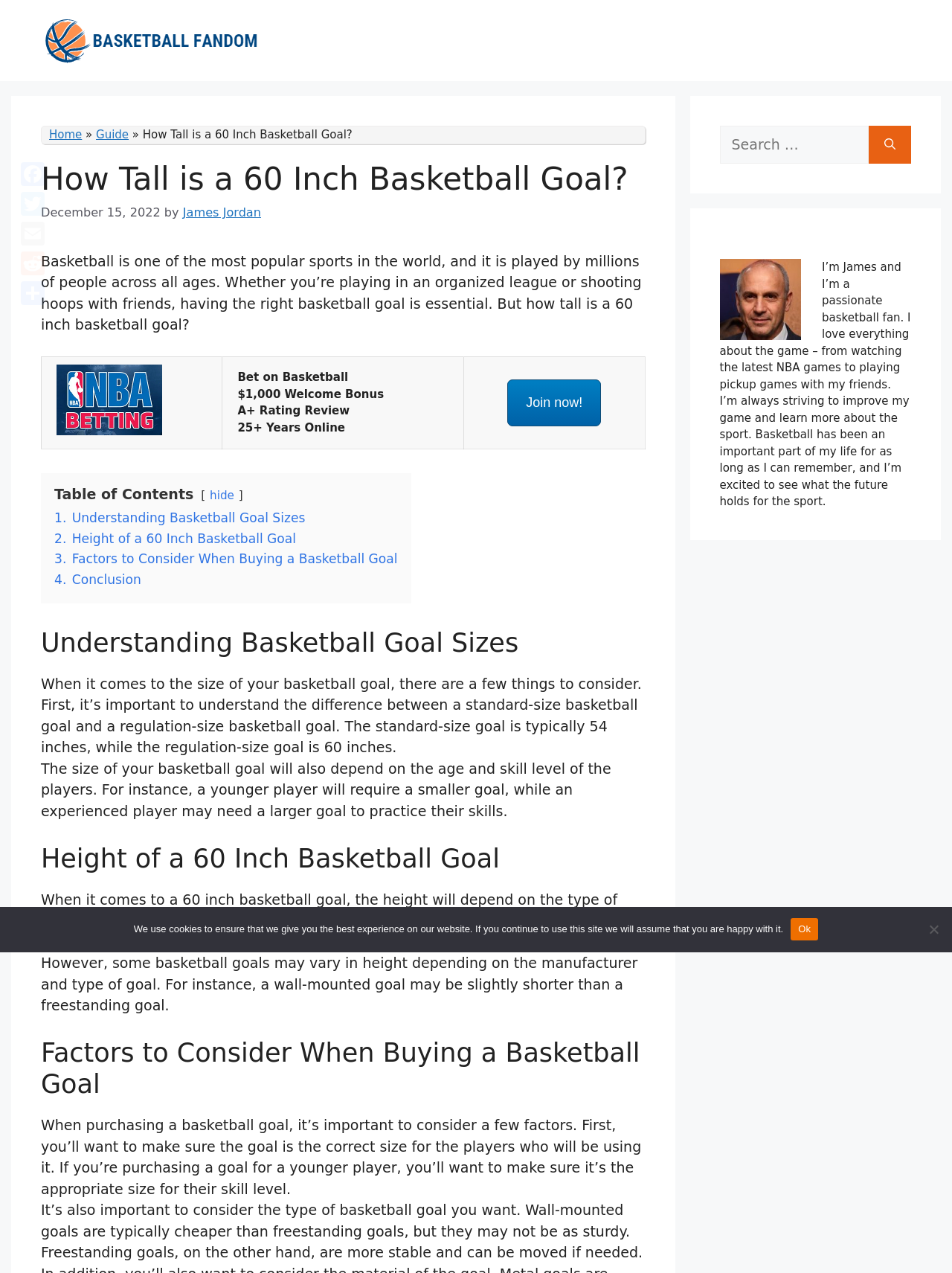Describe every aspect of the webpage in a detailed manner.

This webpage is about basketball, specifically discussing the height of a 60-inch basketball goal. At the top, there is a banner with a link to "Basketball Fandom" and an image of the same name. Below the banner, there is a navigation menu with links to "Home", "Guide", and the current page. The title of the page, "How Tall is a 60 Inch Basketball Goal?", is displayed prominently.

The main content of the page is divided into sections, each with a heading. The first section introduces the importance of having the right basketball goal, regardless of whether one is playing in an organized league or shooting hoops with friends. A table with a grid cell containing an image and text about NBA betting is displayed below.

The next section is a table of contents, with links to different parts of the article, including "Understanding Basketball Goal Sizes", "Height of a 60 Inch Basketball Goal", "Factors to Consider When Buying a Basketball Goal", and "Conclusion".

The article then delves into the details of each section, discussing the differences between standard-size and regulation-size basketball goals, the factors to consider when buying a goal, and the height of a 60-inch goal. There are several paragraphs of text explaining these topics in detail.

On the right side of the page, there is a complementary section with a search box and a button to search for specific topics. Below this, there is an image of James Jordan, the author of the article, along with a brief bio.

At the bottom of the page, there are links to social media platforms, including Facebook, Twitter, Email, Reddit, and Share. A cookie notice dialog is also displayed, informing users that the website uses cookies to ensure the best experience.

Overall, the webpage is well-organized and easy to navigate, with clear headings and concise text that provides valuable information about basketball goals.